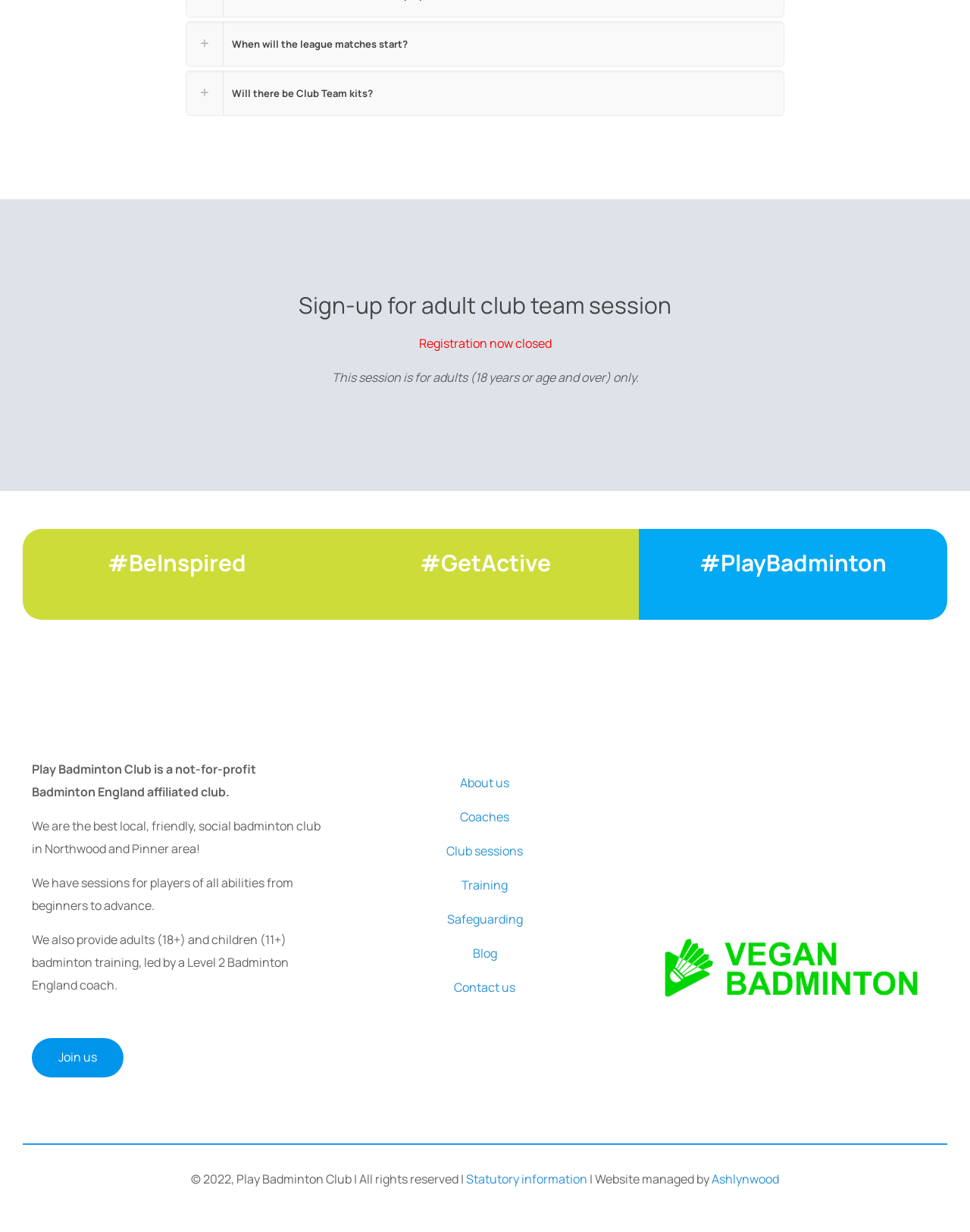Can you find the bounding box coordinates for the element that needs to be clicked to execute this instruction: "Learn more about the coaches"? The coordinates should be given as four float numbers between 0 and 1, i.e., [left, top, right, bottom].

[0.475, 0.656, 0.525, 0.67]